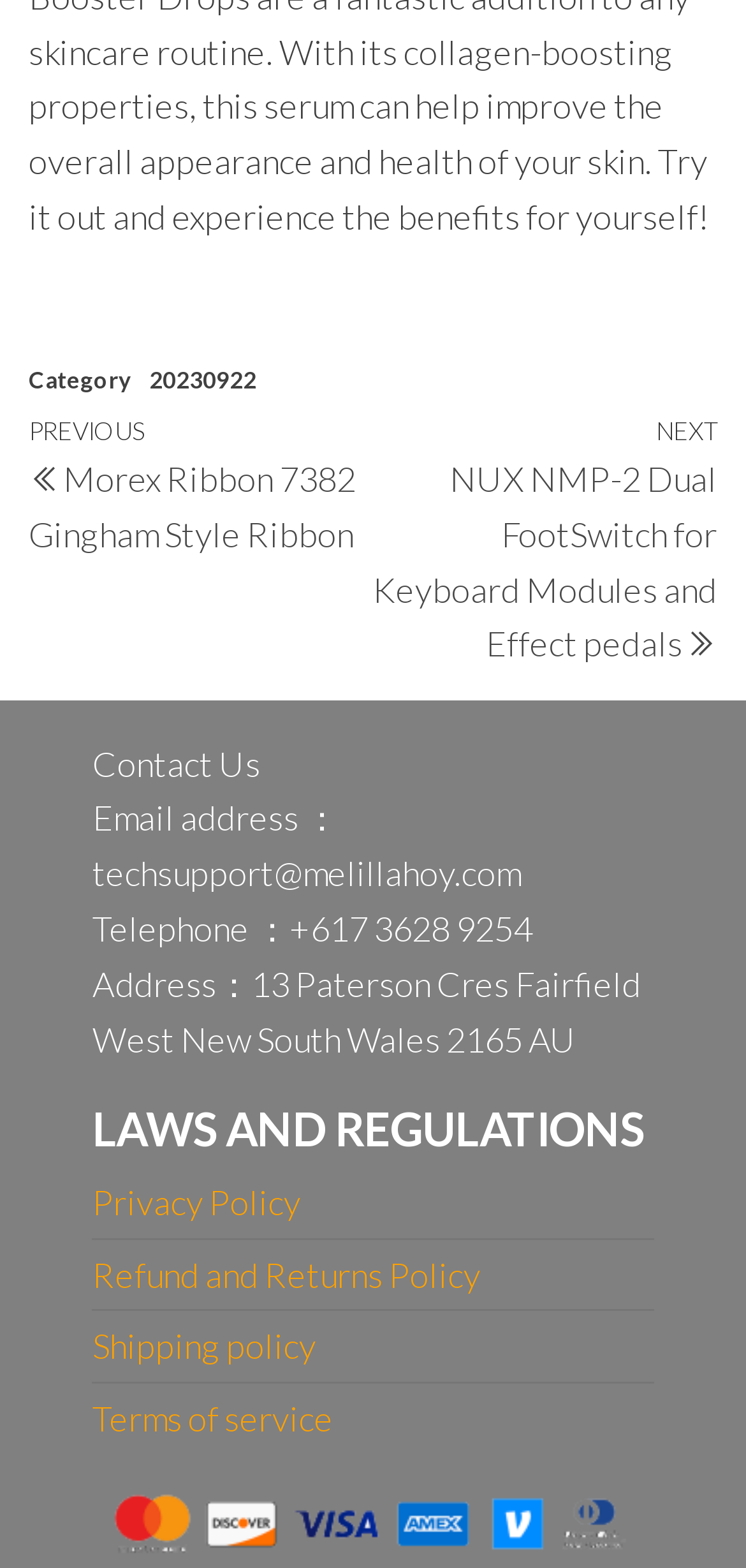Locate the bounding box of the user interface element based on this description: "Shipping policy".

[0.124, 0.845, 0.424, 0.872]